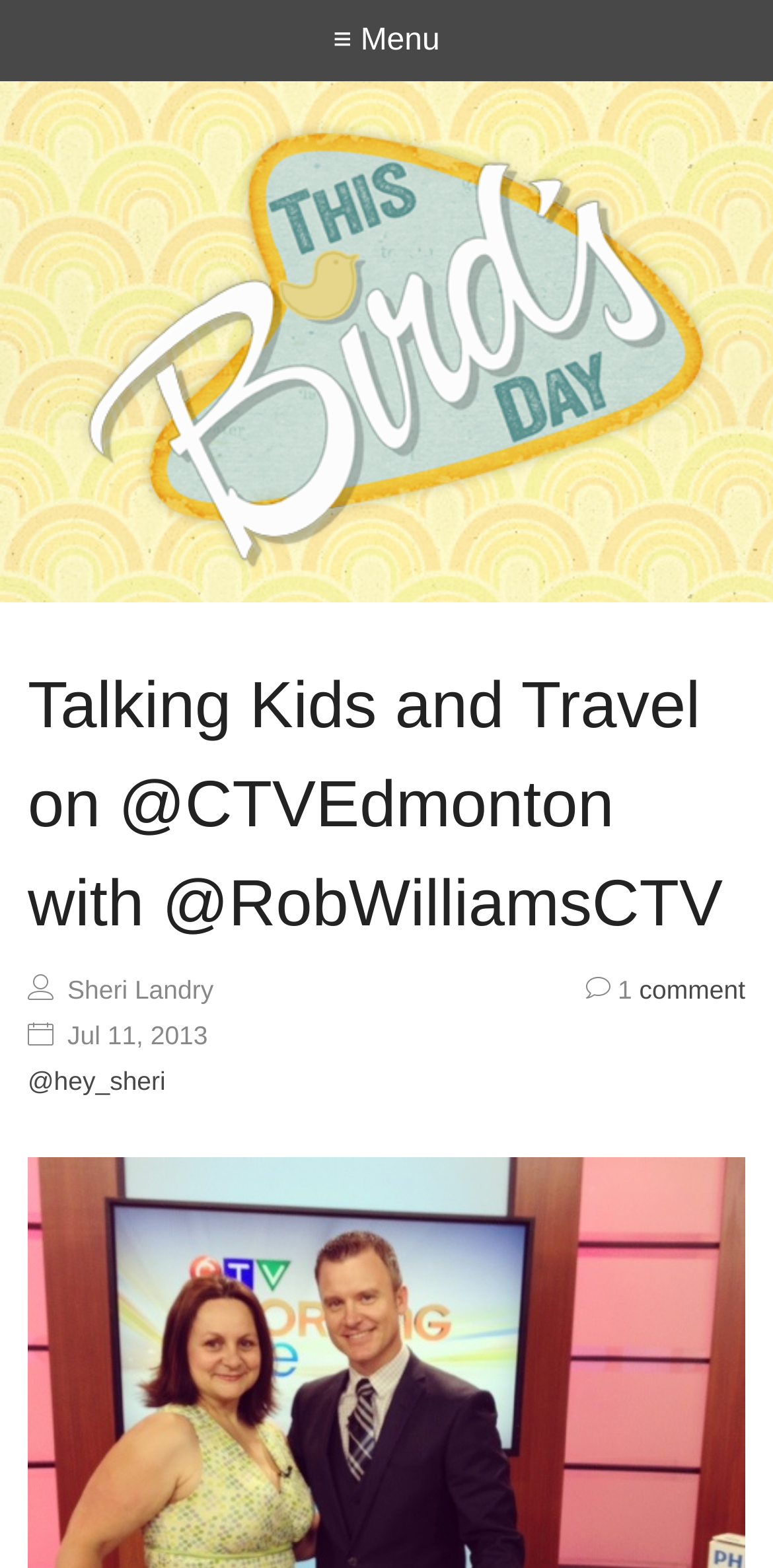Please answer the following question using a single word or phrase: 
What is the name of the image on the webpage?

This Bird’s Day